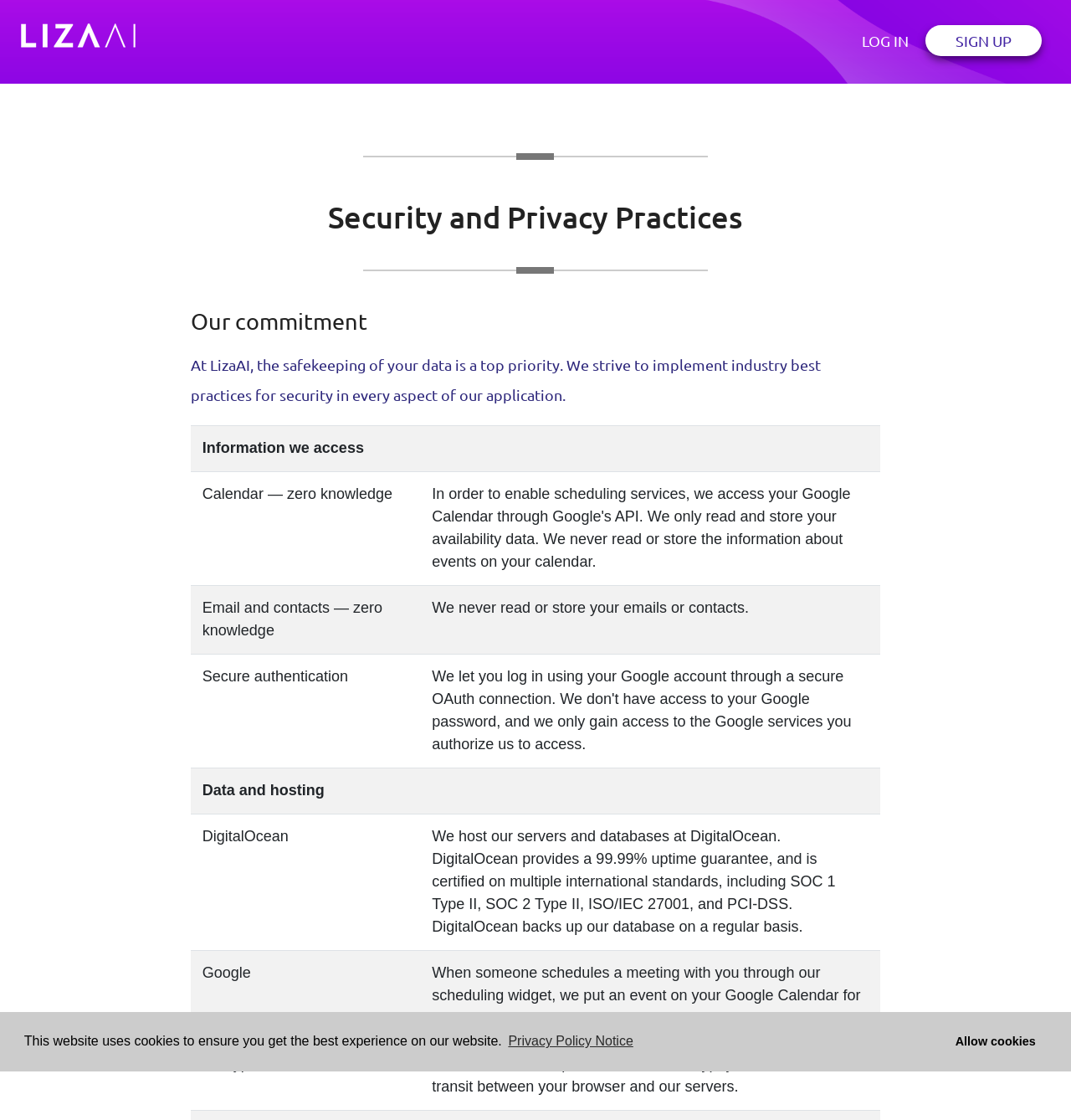For the following element description, predict the bounding box coordinates in the format (top-left x, top-left y, bottom-right x, bottom-right y). All values should be floating point numbers between 0 and 1. Description: SIGN UP

[0.864, 0.022, 0.973, 0.05]